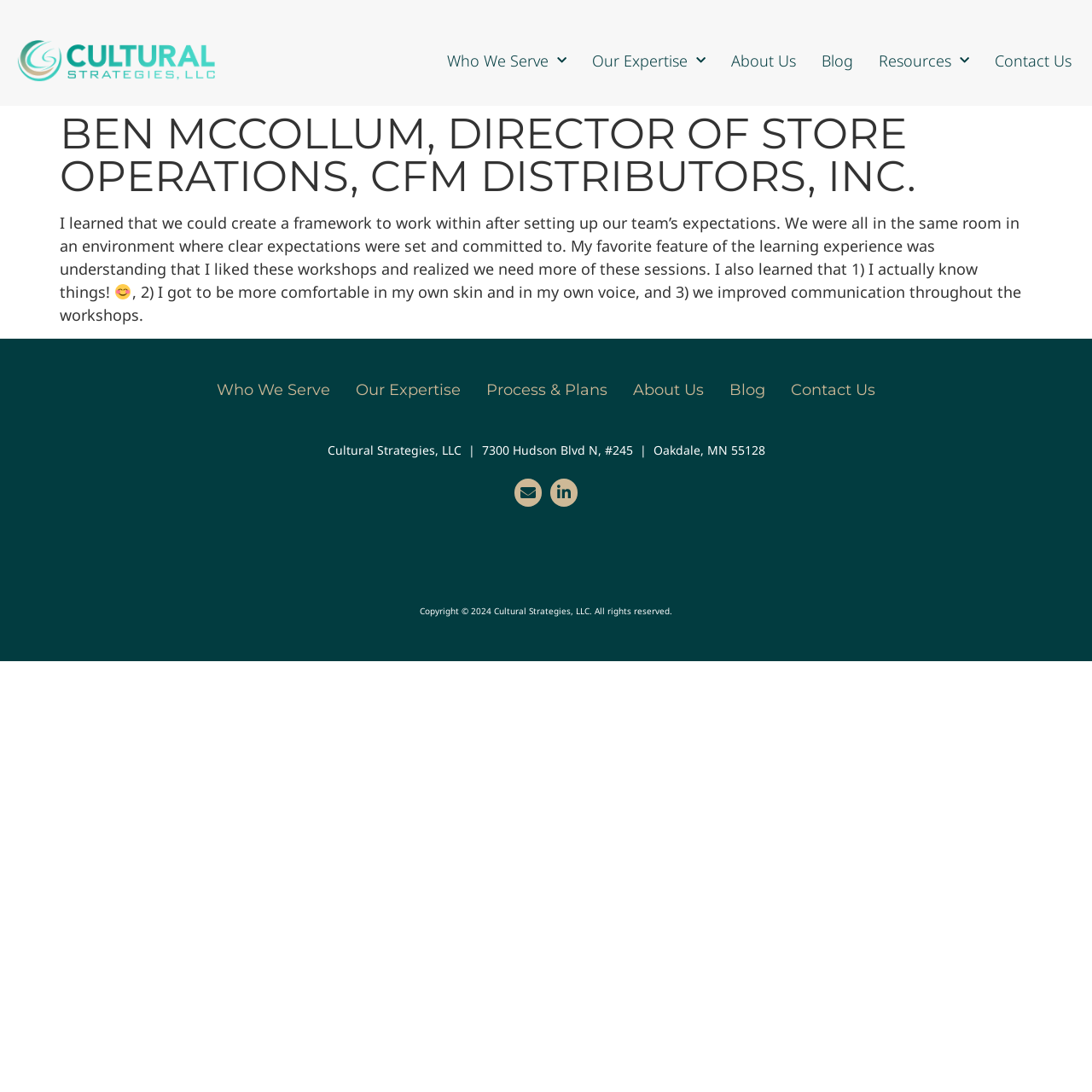Illustrate the webpage's structure and main components comprehensively.

The webpage appears to be a profile or testimonial page for Ben McCollum, Director of Store Operations at cfm Distributors, Inc., featuring his experience with Cultural Strategies. 

At the top of the page, there is a navigation menu with seven links: "Who We Serve", "Our Expertise", "About Us", "Blog", "Resources", and "Contact Us". 

Below the navigation menu, there is a main section that contains a header with Ben McCollum's name and title. 

The main content of the page is a testimonial text, which is divided into three paragraphs. The first paragraph starts with "I learned that we could create a framework to work within after setting up our team’s expectations." The second paragraph is a single emoji, a smiling face. The third paragraph continues the testimonial text, describing Ben's favorite feature of the learning experience and what he learned from it. 

On the right side of the page, there is a secondary navigation menu with six links: "Who We Serve", "Our Expertise", "Process & Plans", "About Us", "Blog", and "Contact Us". 

At the bottom of the page, there is a footer section that contains the company's address, two social media links (envelope and LinkedIn), and a copyright notice.